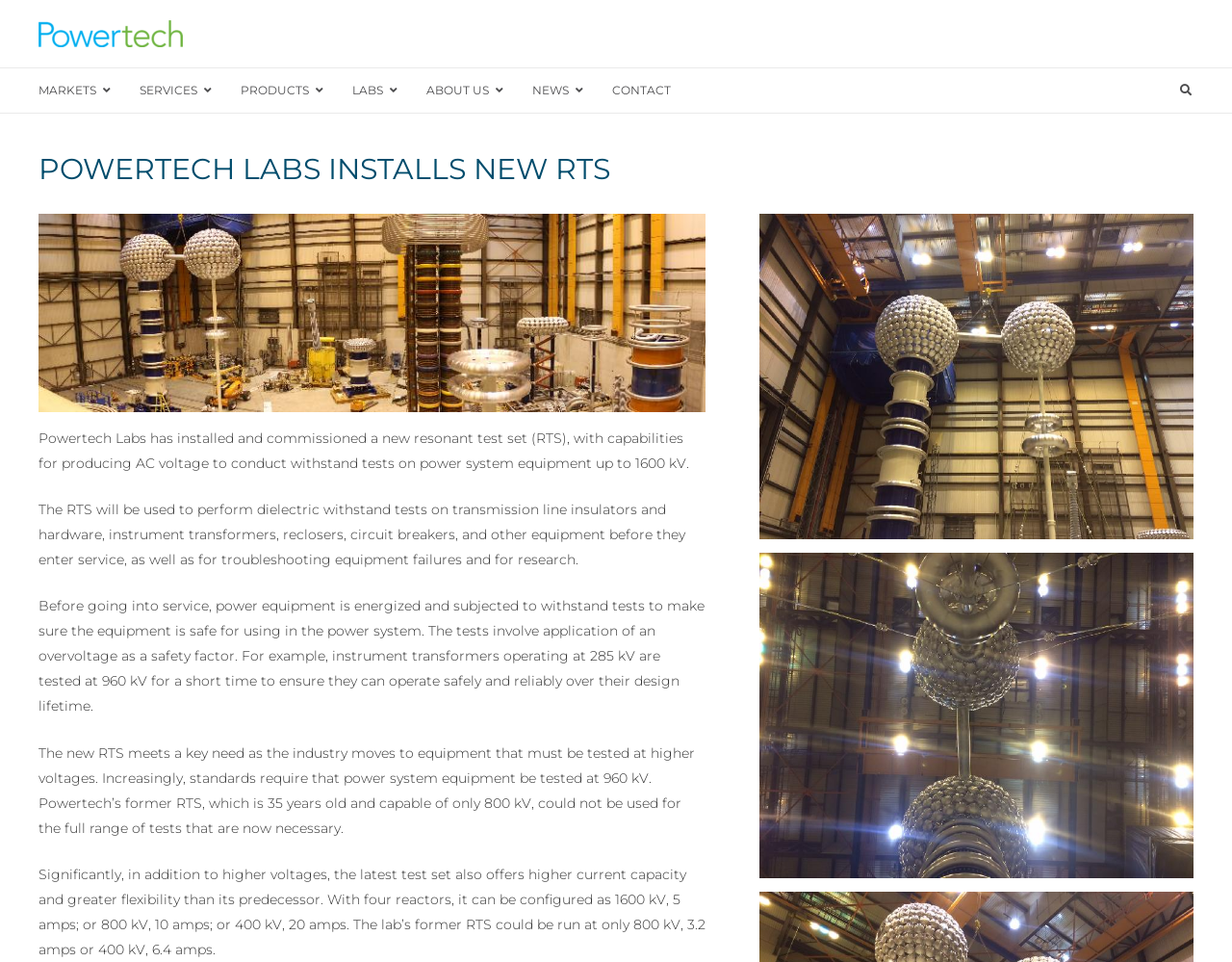How many reactors does the new RTS have?
We need a detailed and meticulous answer to the question.

The number of reactors in the new RTS can be found in the paragraph of text that describes its capabilities, stating that it has four reactors and can be configured in different ways to achieve different voltage and current capacities.